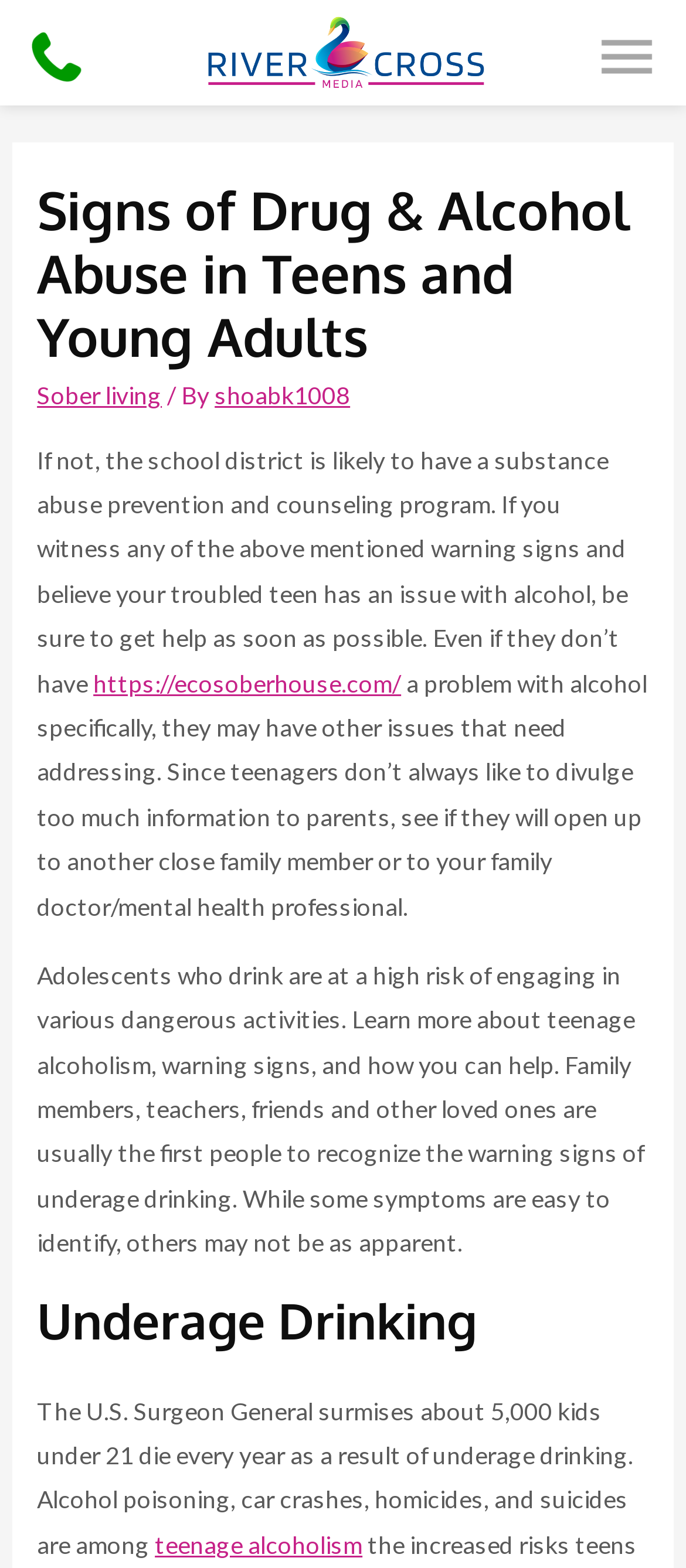Using the webpage screenshot, locate the HTML element that fits the following description and provide its bounding box: "alt="RiverCross Media"".

[0.28, 0.022, 0.72, 0.041]